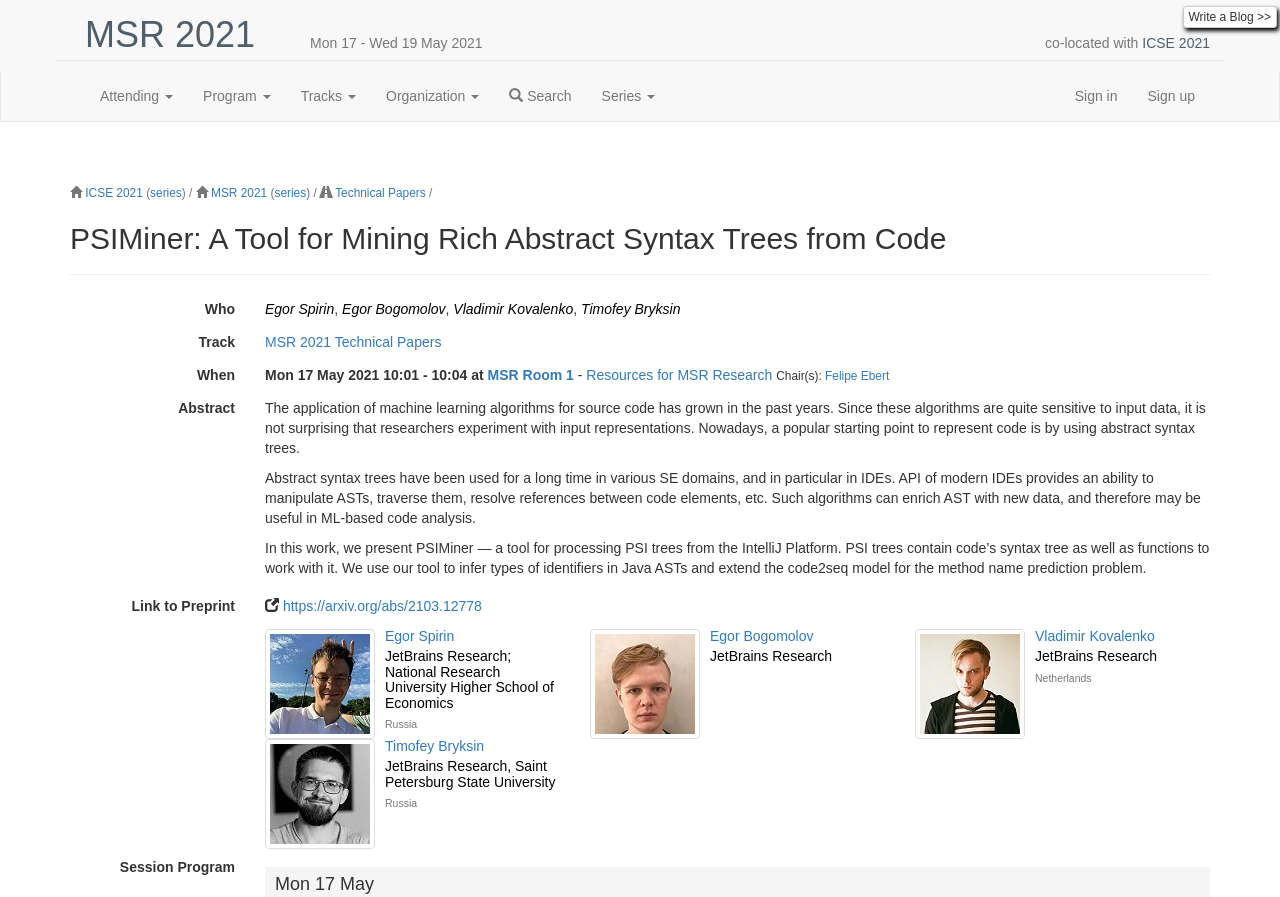What is the name of the conference?
Using the image, provide a concise answer in one word or a short phrase.

MSR 2021